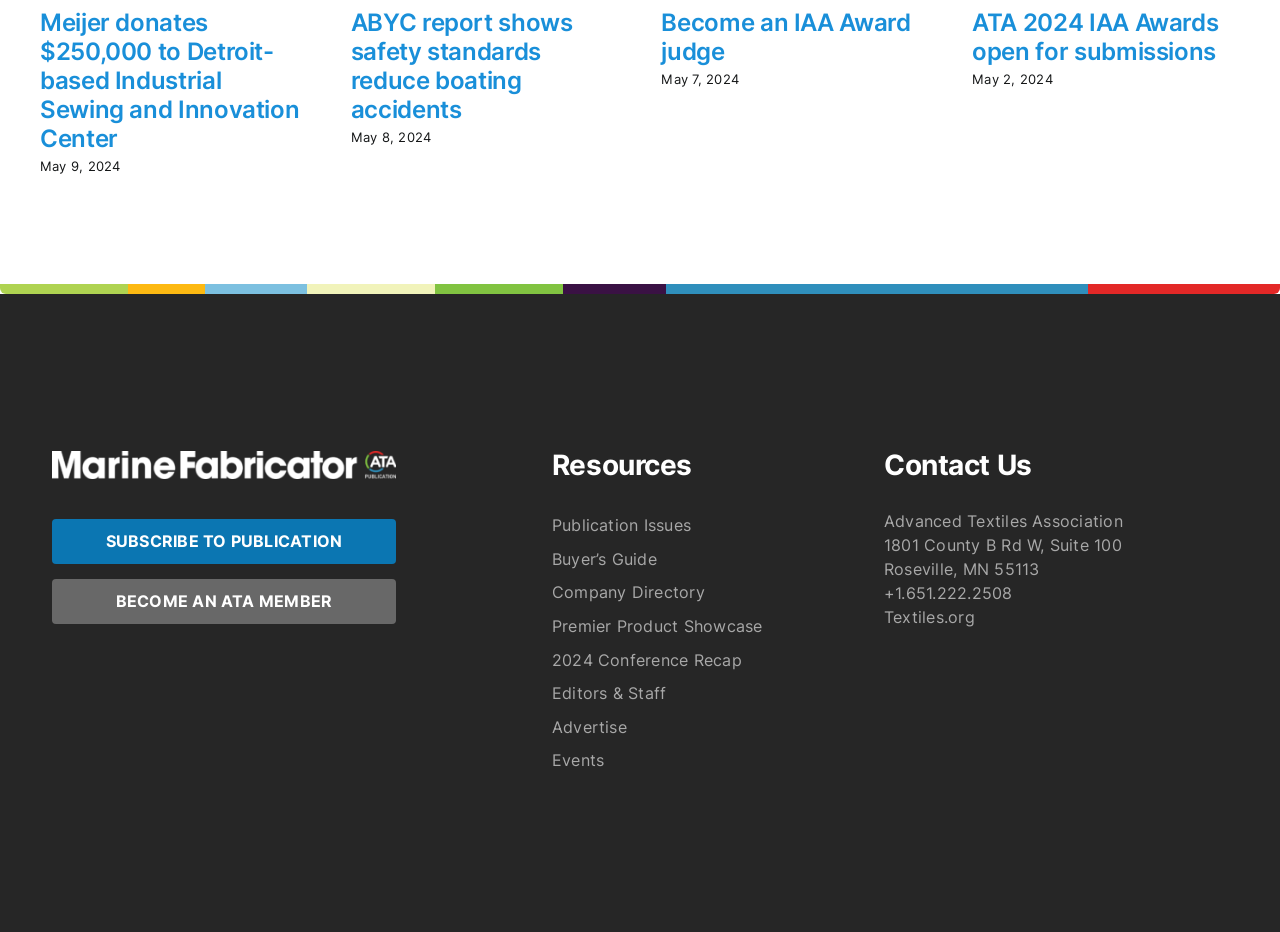How many links are in the footer navigation?
Please give a detailed and elaborate answer to the question based on the image.

I counted the number of links in the footer navigation section, which are 'Publication Issues', 'Buyer’s Guide', 'Company Directory', 'Premier Product Showcase', '2024 Conference Recap', 'Editors & Staff', and 'Advertise'. There are 7 links in the footer navigation.